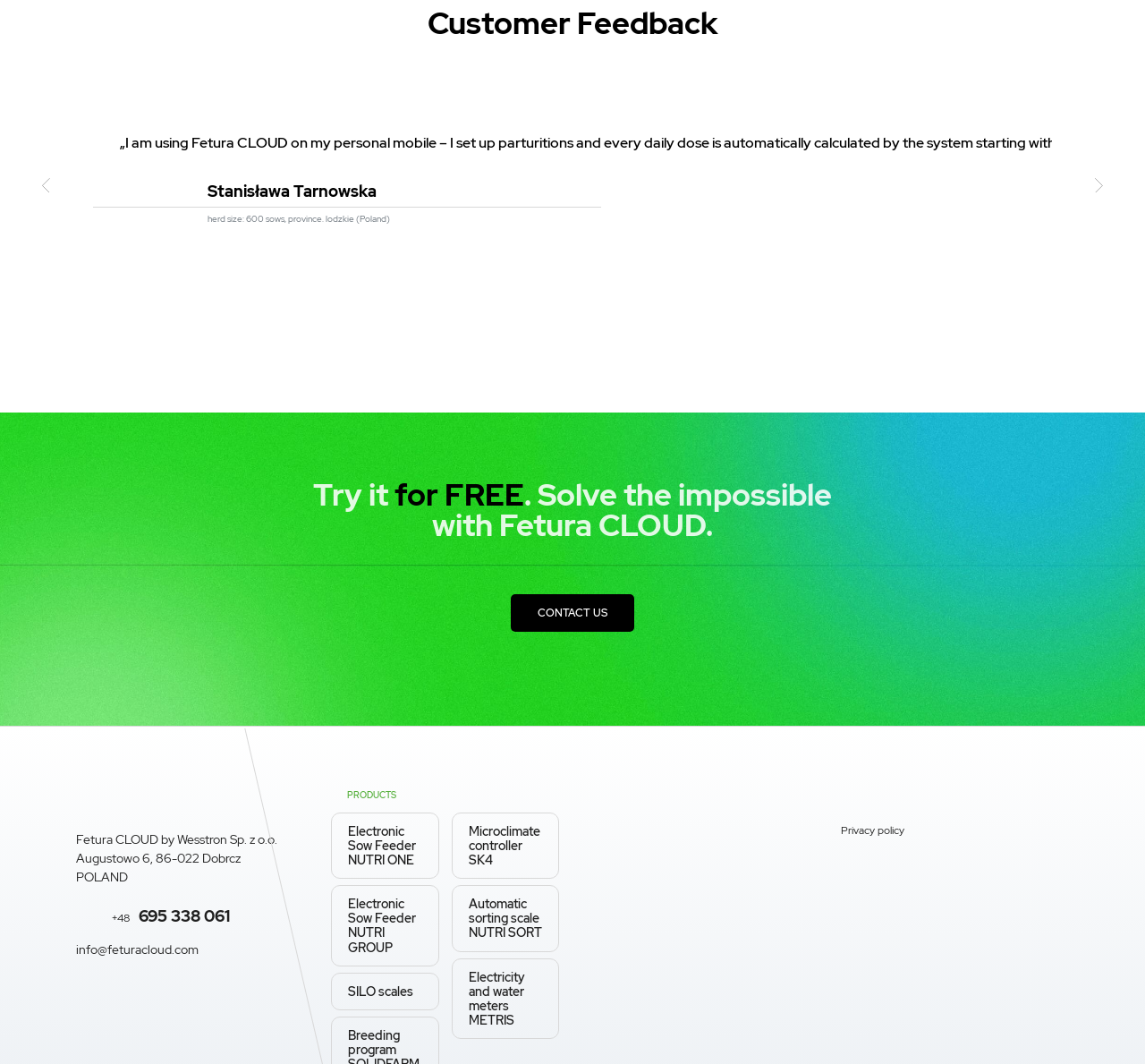Determine the bounding box coordinates for the clickable element to execute this instruction: "Contact us". Provide the coordinates as four float numbers between 0 and 1, i.e., [left, top, right, bottom].

[0.446, 0.558, 0.554, 0.594]